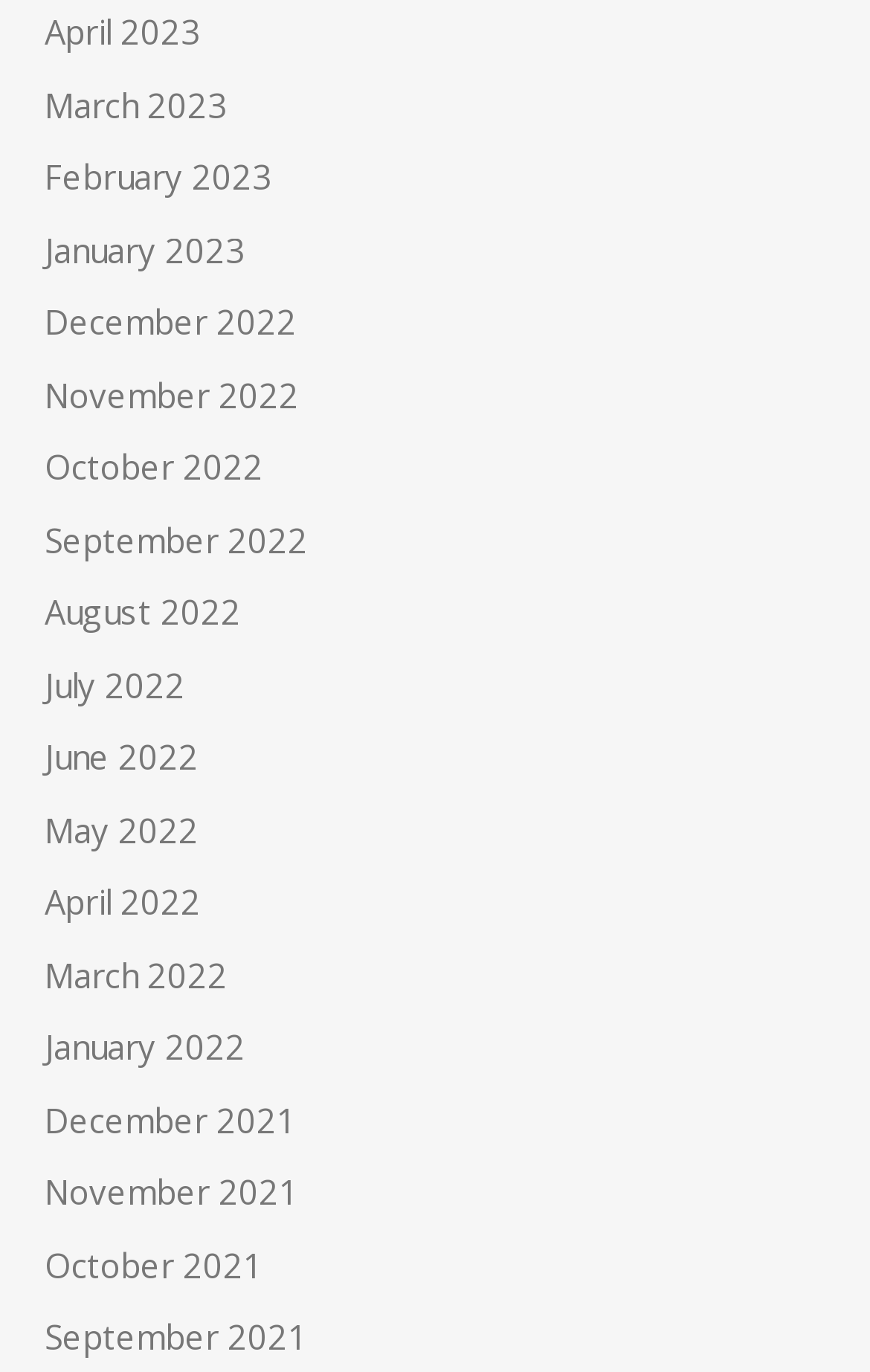How many months are listed in 2022?
Please give a detailed and elaborate answer to the question based on the image.

I can count the number of links with '2022' in their text, and I find 12 links, which means there are 12 months listed in 2022.